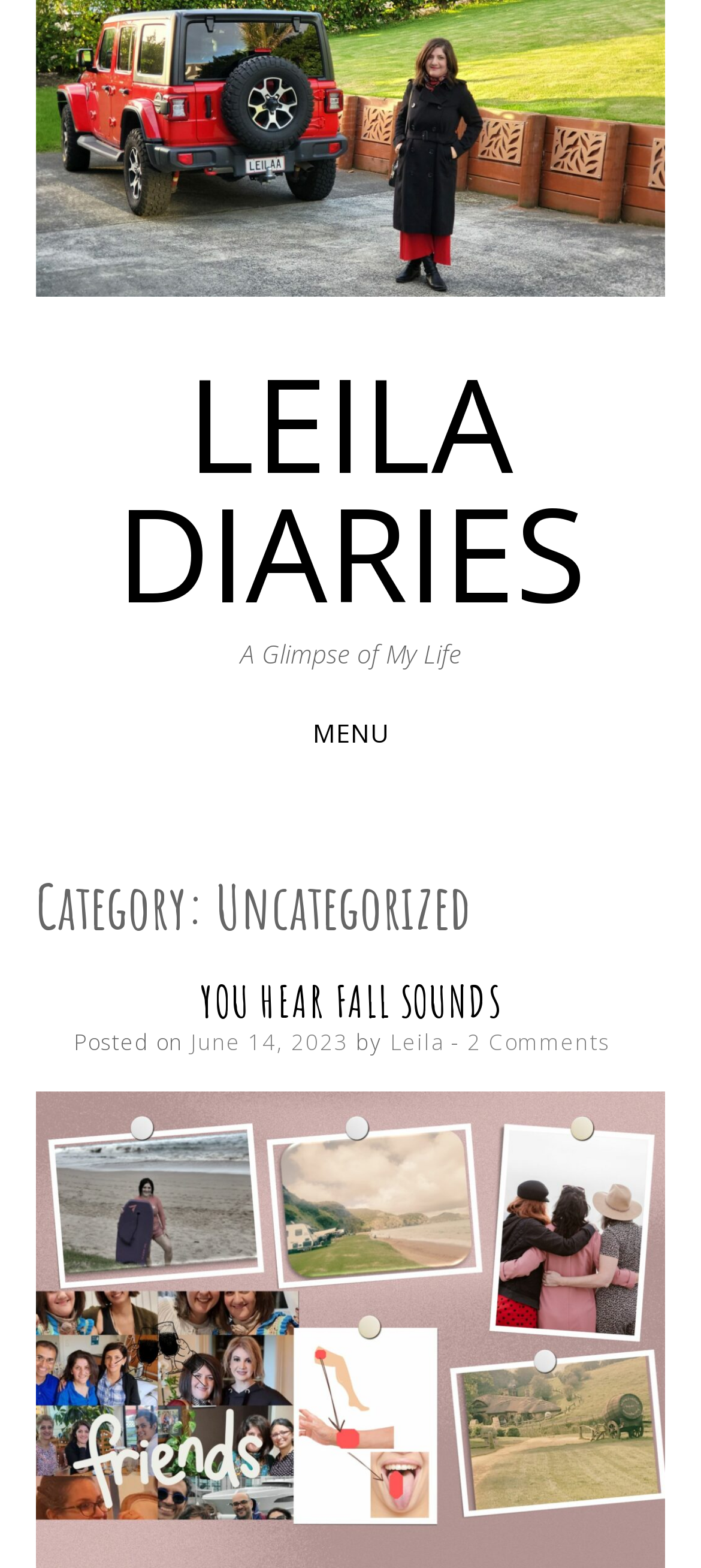Determine the bounding box coordinates for the UI element described. Format the coordinates as (top-left x, top-left y, bottom-right x, bottom-right y) and ensure all values are between 0 and 1. Element description: Back to all articles

None